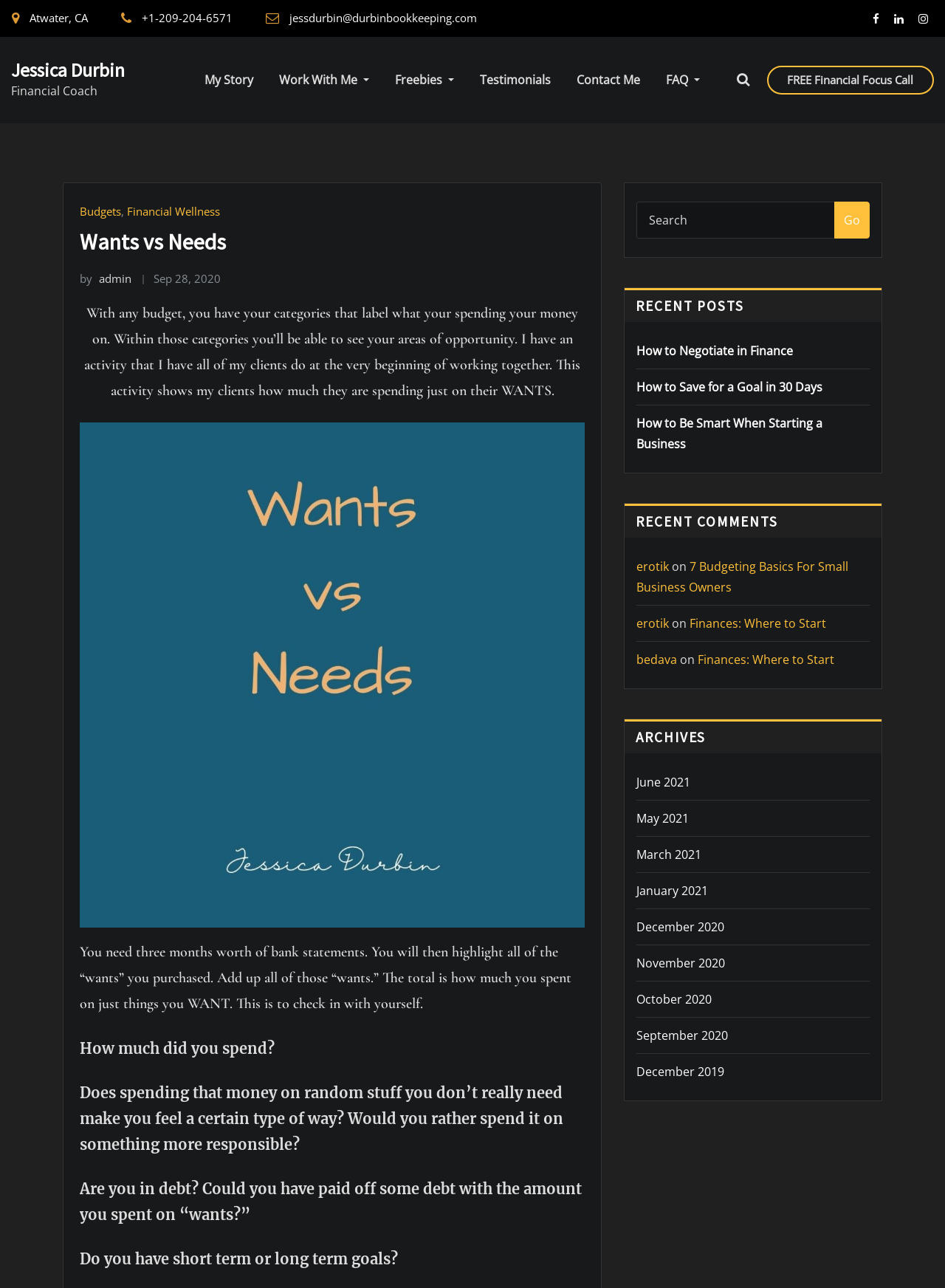Determine the bounding box coordinates of the clickable region to follow the instruction: "Read the 'Wants vs Needs' article".

[0.084, 0.177, 0.619, 0.198]